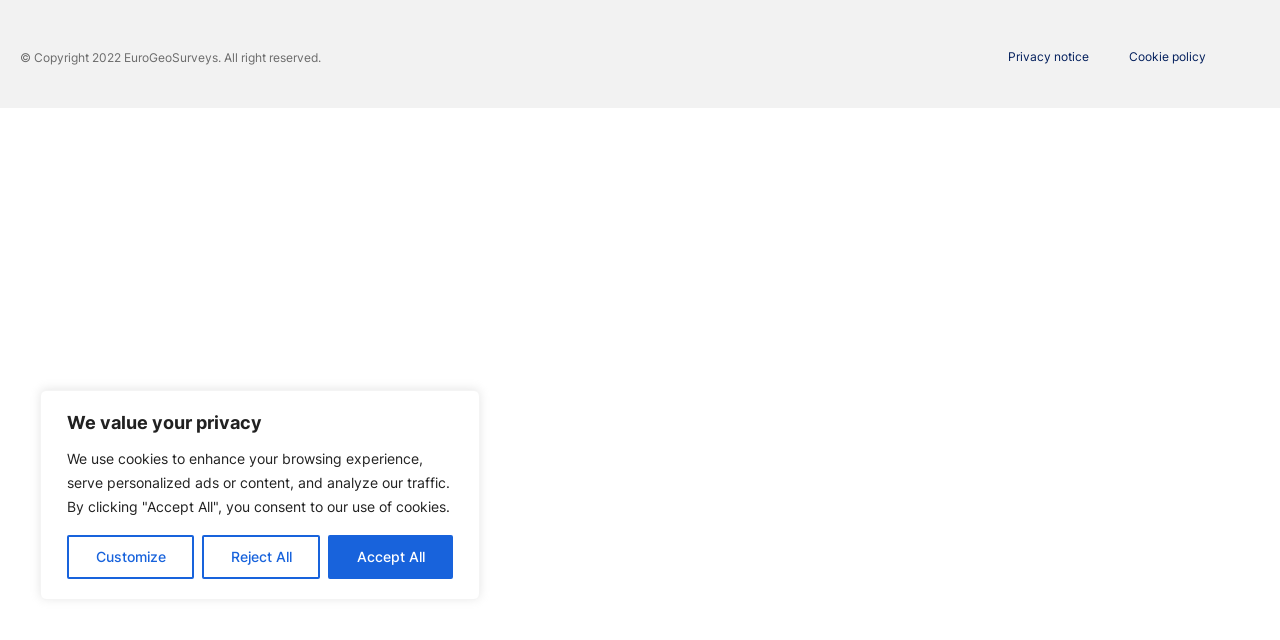Given the following UI element description: "Customize", find the bounding box coordinates in the webpage screenshot.

[0.052, 0.836, 0.152, 0.905]